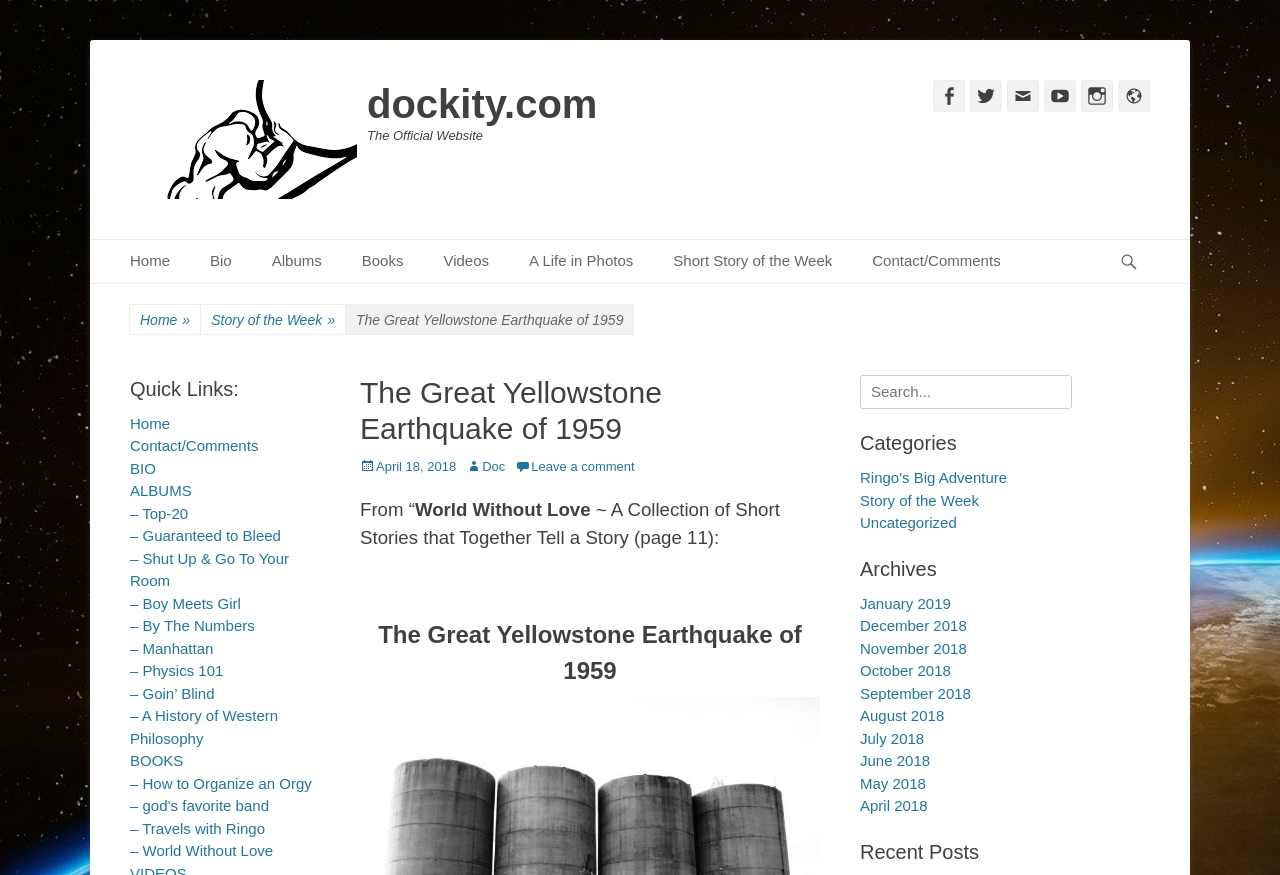Describe all the visual and textual components of the webpage comprehensively.

This webpage is about "The Great Yellowstone Earthquake of 1959" and appears to be a blog post or article. At the top, there is a header section with a logo and a navigation menu with links to "Home", "Bio", "Albums", "Books", "Videos", and "Contact/Comments". Below the header, there is a search bar and a section with social media links.

The main content of the page is divided into two columns. The left column contains the article title "The Great Yellowstone Earthquake of 1959" and a brief description of the post, including the date it was posted and the author's name. Below this, there is a section with links to related categories, such as "Ringo's Big Adventure" and "Story of the Week".

The right column contains a list of archives, with links to posts from different months and years, starting from April 2018. Below the archives, there is a section with recent posts, and another section with quick links to various pages on the website, including "Home", "Contact/Comments", "BIO", "ALBUMS", and "BOOKS".

Throughout the page, there are various links and buttons, including a "Leave a comment" link and a "Search for:" search box. The overall layout is organized and easy to navigate, with clear headings and concise text.